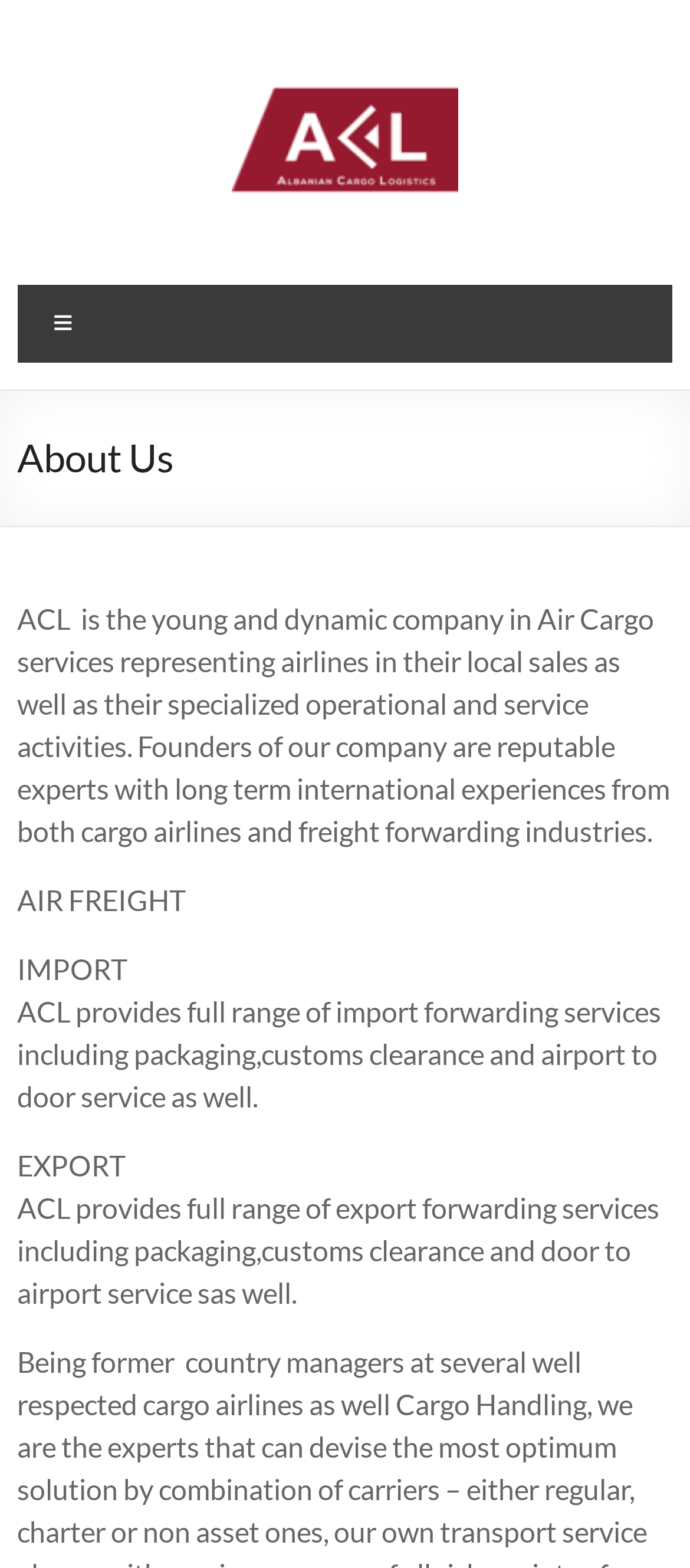Create a detailed narrative describing the layout and content of the webpage.

The webpage is about the "About Us" section of Albanian Cargo Logistics (ACL). At the top-left corner, there is a link and an image, both labeled as "ACL". Below them, there is a heading with the same label "ACL". 

To the right of the image, there is a static text "Albanian Cargo Logistics". Below the heading, there is a static text "Menu". 

The main content of the page starts with a heading "About Us" at the top-center of the page. Below the heading, there is a paragraph of text describing ACL as a young and dynamic company in Air Cargo services, representing airlines in their local sales as well as their specialized operational and service activities. 

Underneath the paragraph, there are three sections labeled "AIR FREIGHT", "IMPORT", and "EXPORT". The "IMPORT" section has a paragraph describing ACL's import forwarding services, including packaging, customs clearance, and airport to door service. Similarly, the "EXPORT" section has a paragraph describing ACL's export forwarding services, including packaging, customs clearance, and door to airport service.